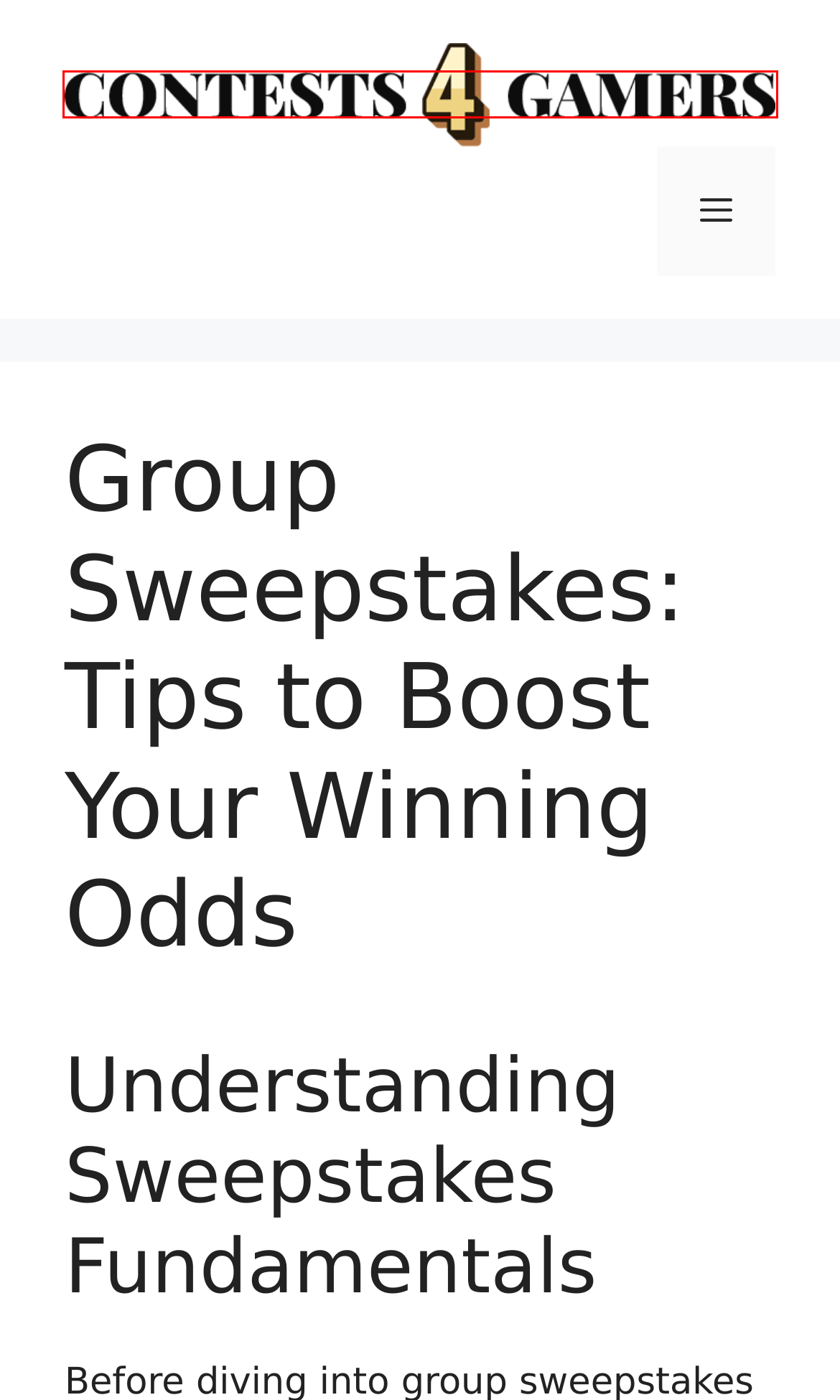You are given a screenshot of a webpage within which there is a red rectangle bounding box. Please choose the best webpage description that matches the new webpage after clicking the selected element in the bounding box. Here are the options:
A. Contests 4 Gamers -
B. Instant Win Sweepstakes: Enter Now for a Chance to Win Big! - Contests 4 Gamers
C. Contact - Contests 4 Gamers
D. How to Stay Safe When Entering Sweepstakes: Your Guide to Secure Participation - Contests 4 Gamers
E. Unlock Your Dream Vacation: Win a Trip to Jamaica! - Contests 4 Gamers
F. Jet Off to Paris: Win a $2,000 Flight Credit! - Contests 4 Gamers
G. Sweepstakes Guide - Contests 4 Gamers
H. Different Ways to Enter Sweepstakes: The Ultimate Guide to Winning Big! - Contests 4 Gamers

A